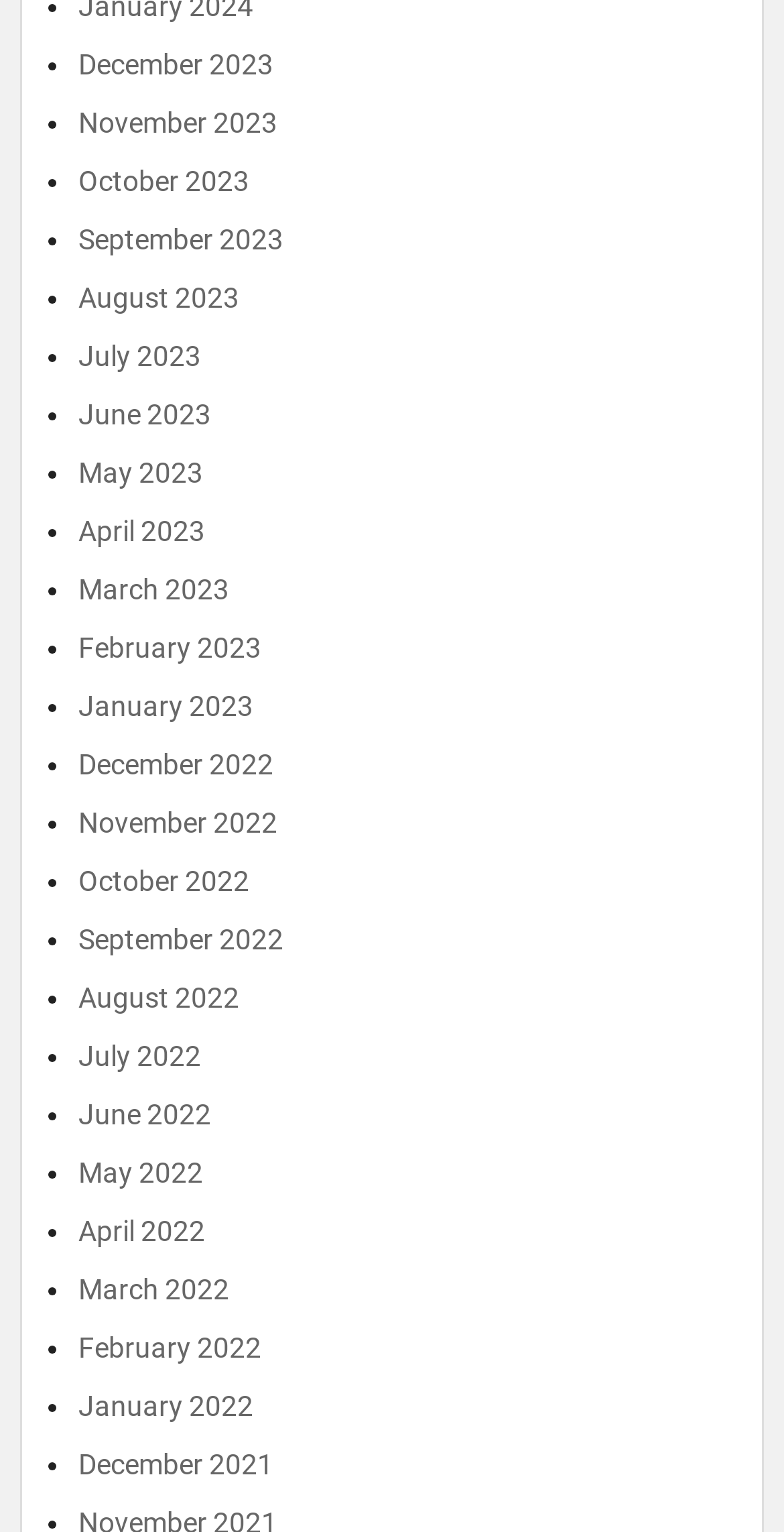Provide the bounding box coordinates of the section that needs to be clicked to accomplish the following instruction: "View September 2022."

[0.1, 0.603, 0.362, 0.624]